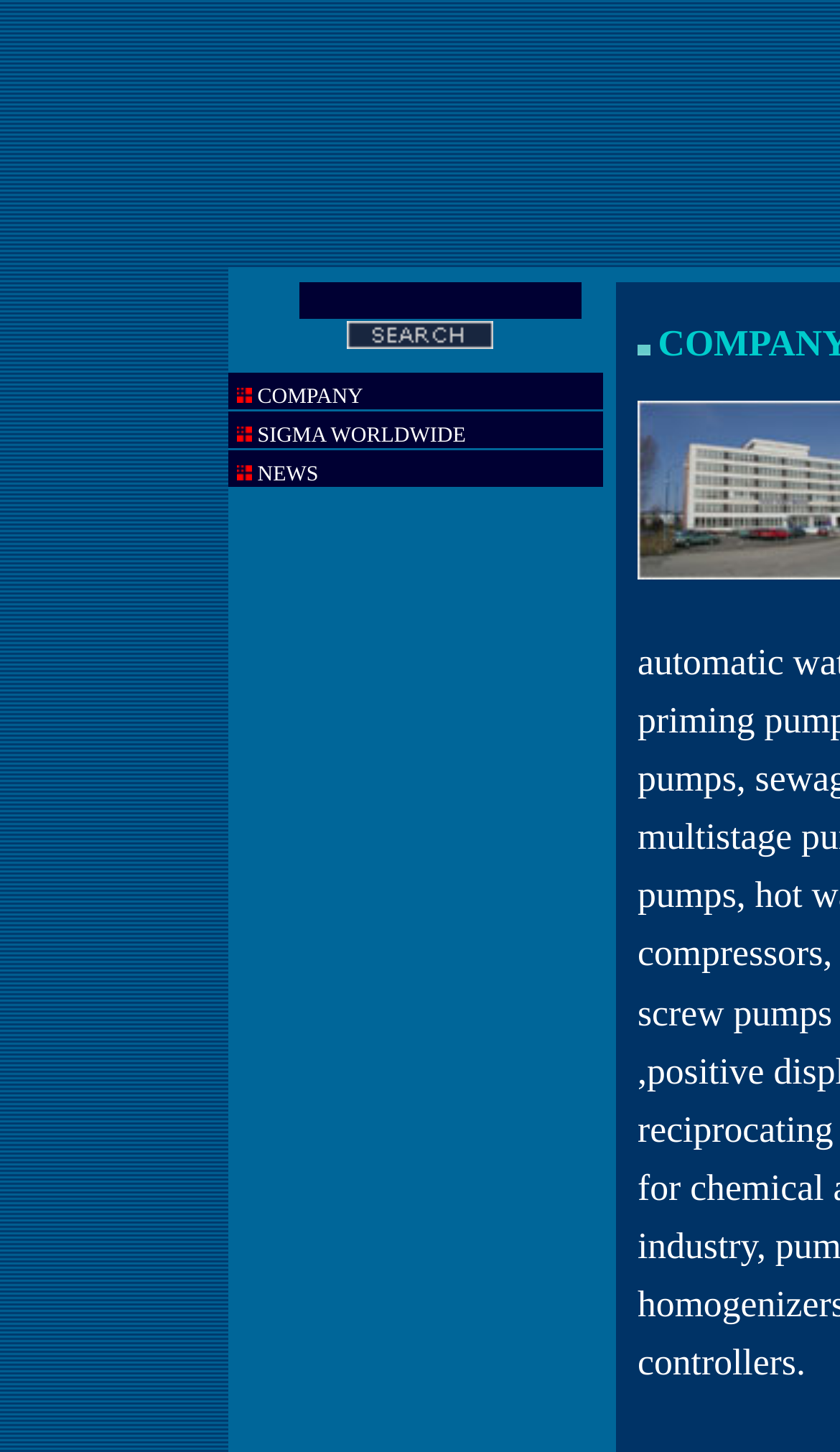How many links are there in the top section?
Refer to the image and answer the question using a single word or phrase.

3